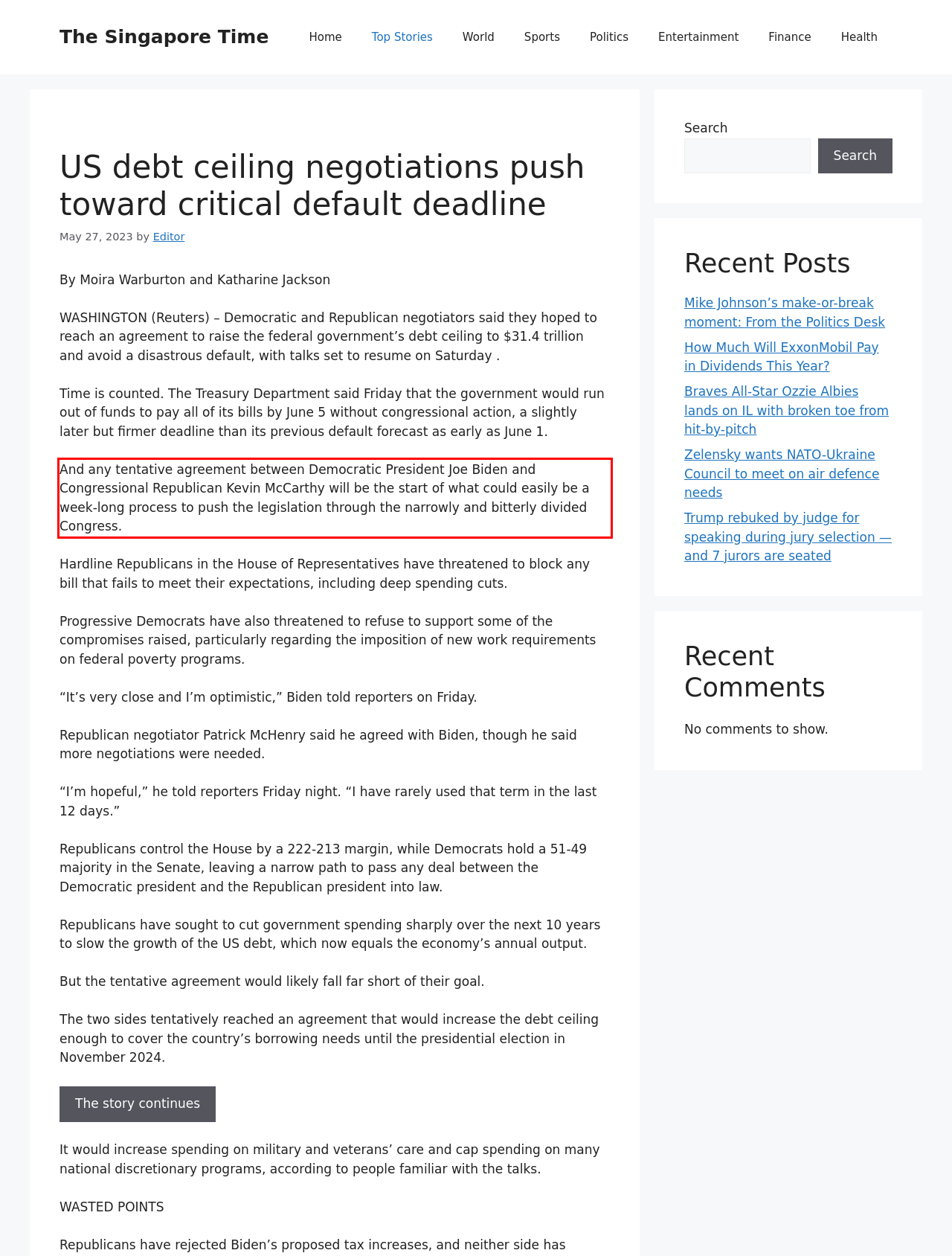You are given a screenshot of a webpage with a UI element highlighted by a red bounding box. Please perform OCR on the text content within this red bounding box.

And any tentative agreement between Democratic President Joe Biden and Congressional Republican Kevin McCarthy will be the start of what could easily be a week-long process to push the legislation through the narrowly and bitterly divided Congress.